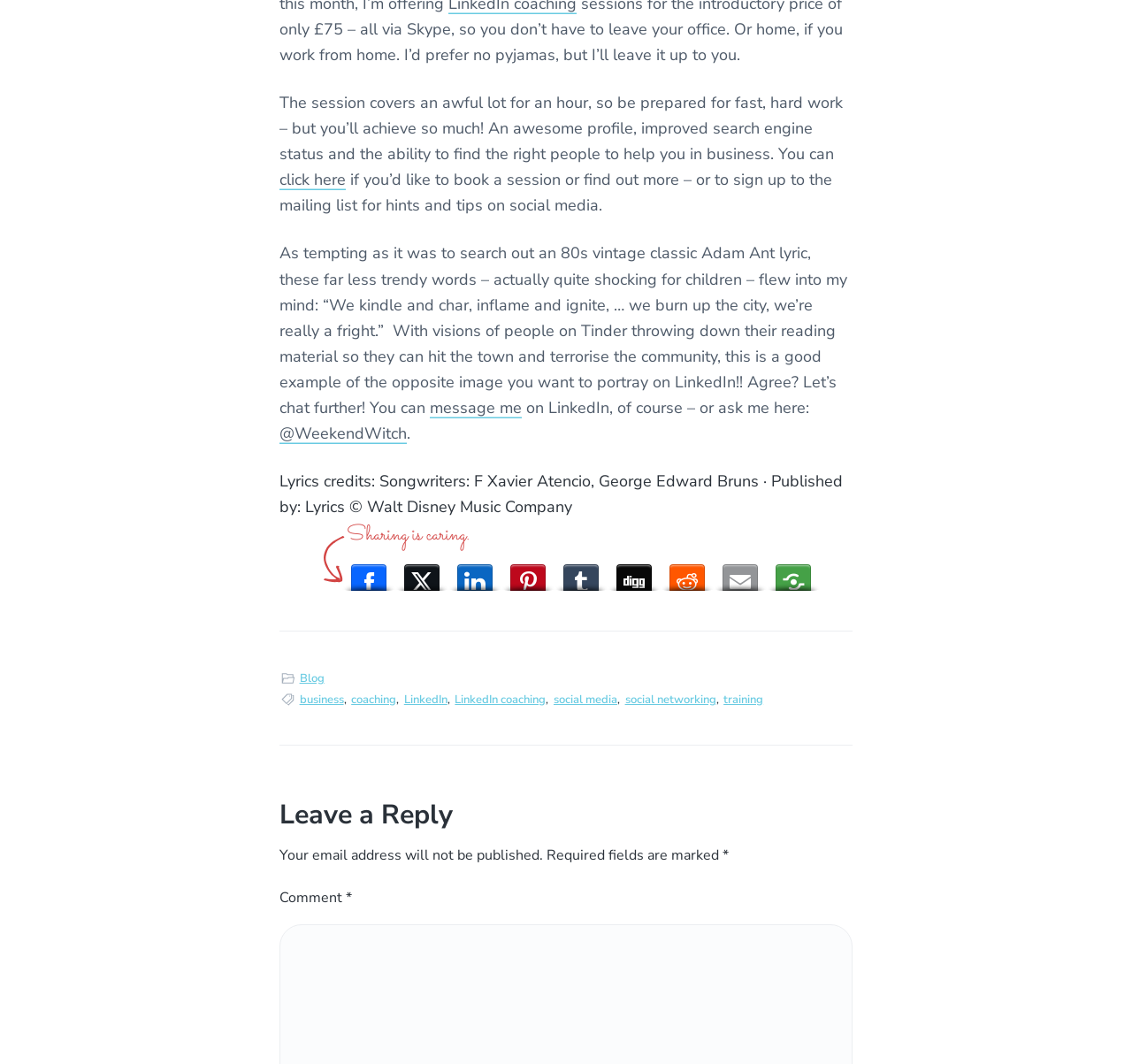For the element described, predict the bounding box coordinates as (top-left x, top-left y, bottom-right x, bottom-right y). All values should be between 0 and 1. Element description: aria-label="Mail to Email This"

[0.639, 0.531, 0.67, 0.556]